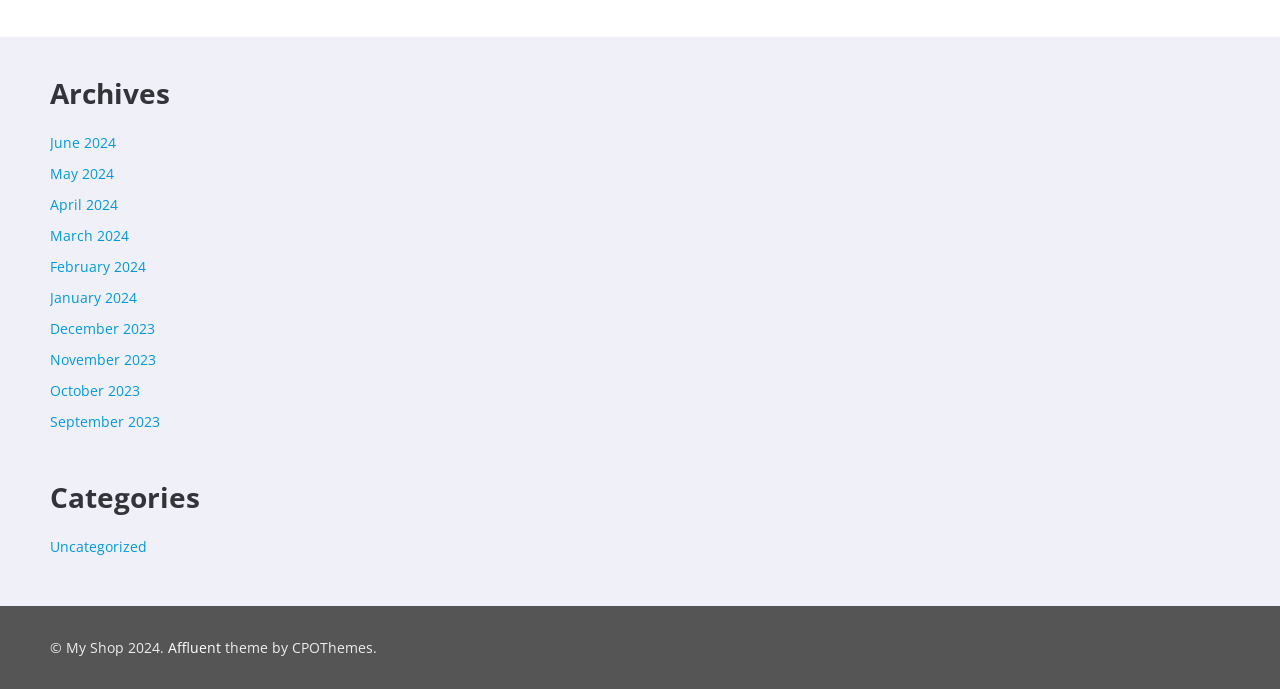Using the element description: "June 2024", determine the bounding box coordinates for the specified UI element. The coordinates should be four float numbers between 0 and 1, [left, top, right, bottom].

[0.039, 0.192, 0.091, 0.22]